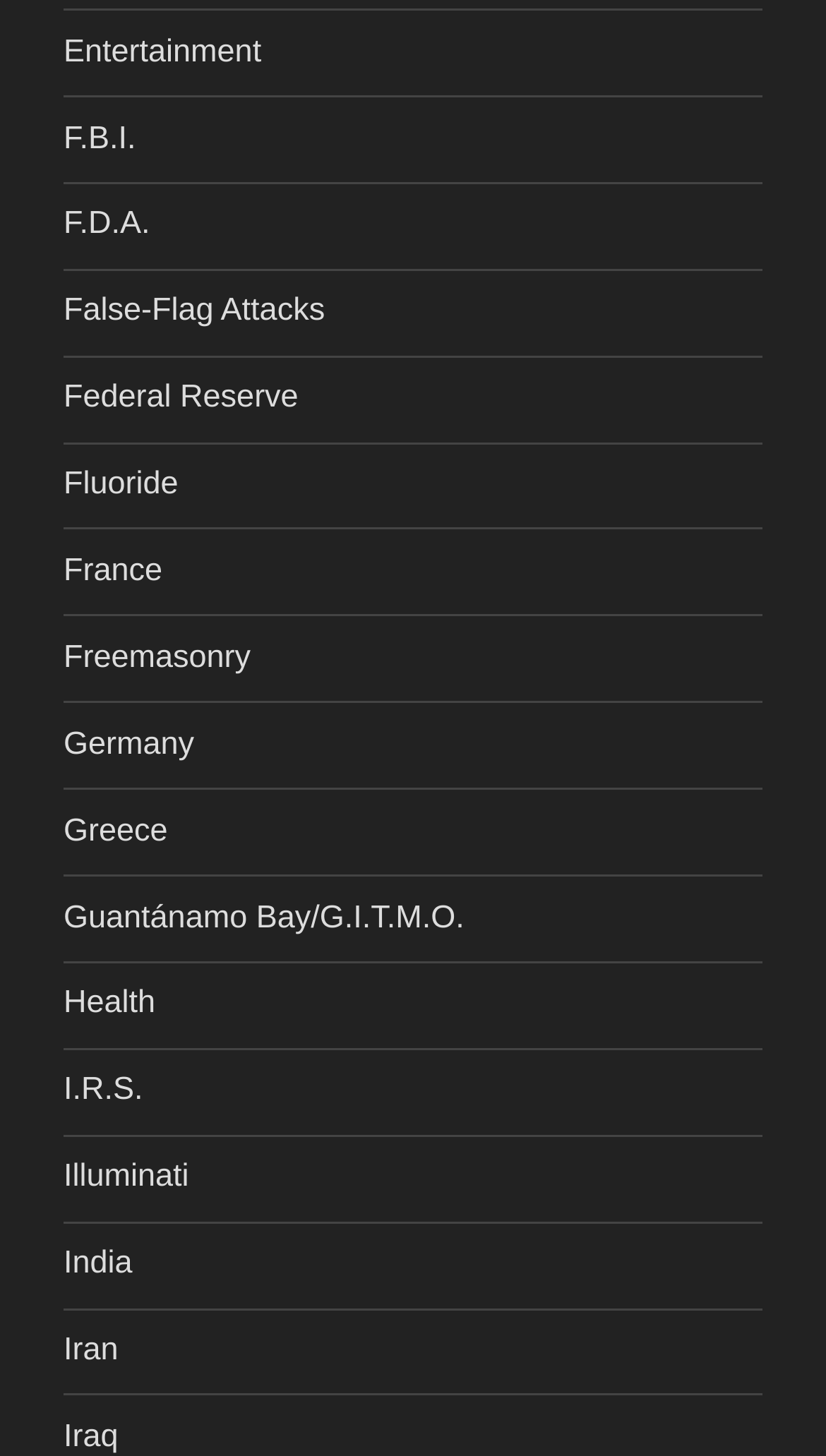Find the bounding box coordinates of the element I should click to carry out the following instruction: "Explore Health topics".

[0.077, 0.677, 0.188, 0.702]